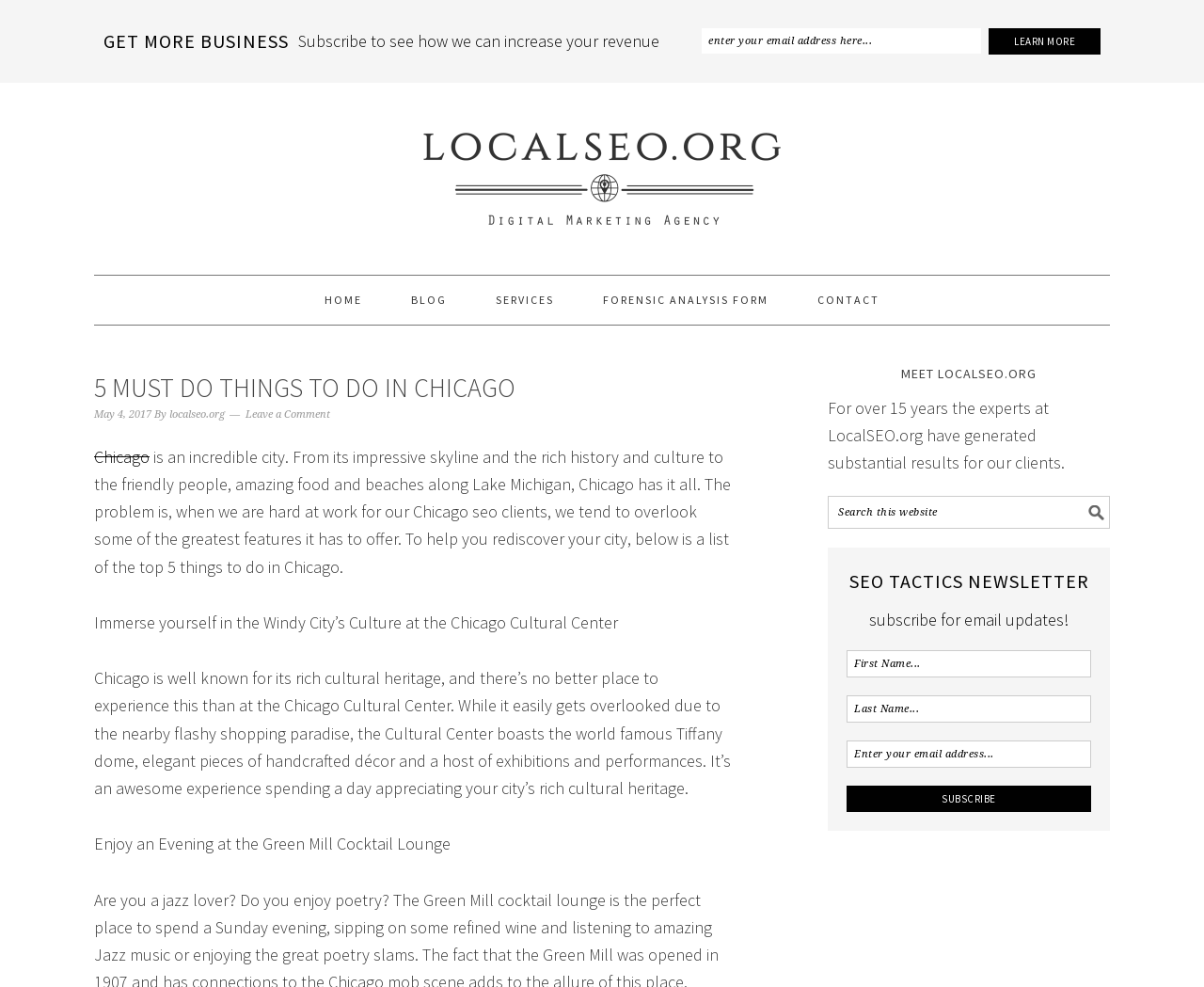Please determine the bounding box coordinates for the element with the description: "Blog".

[0.322, 0.279, 0.391, 0.329]